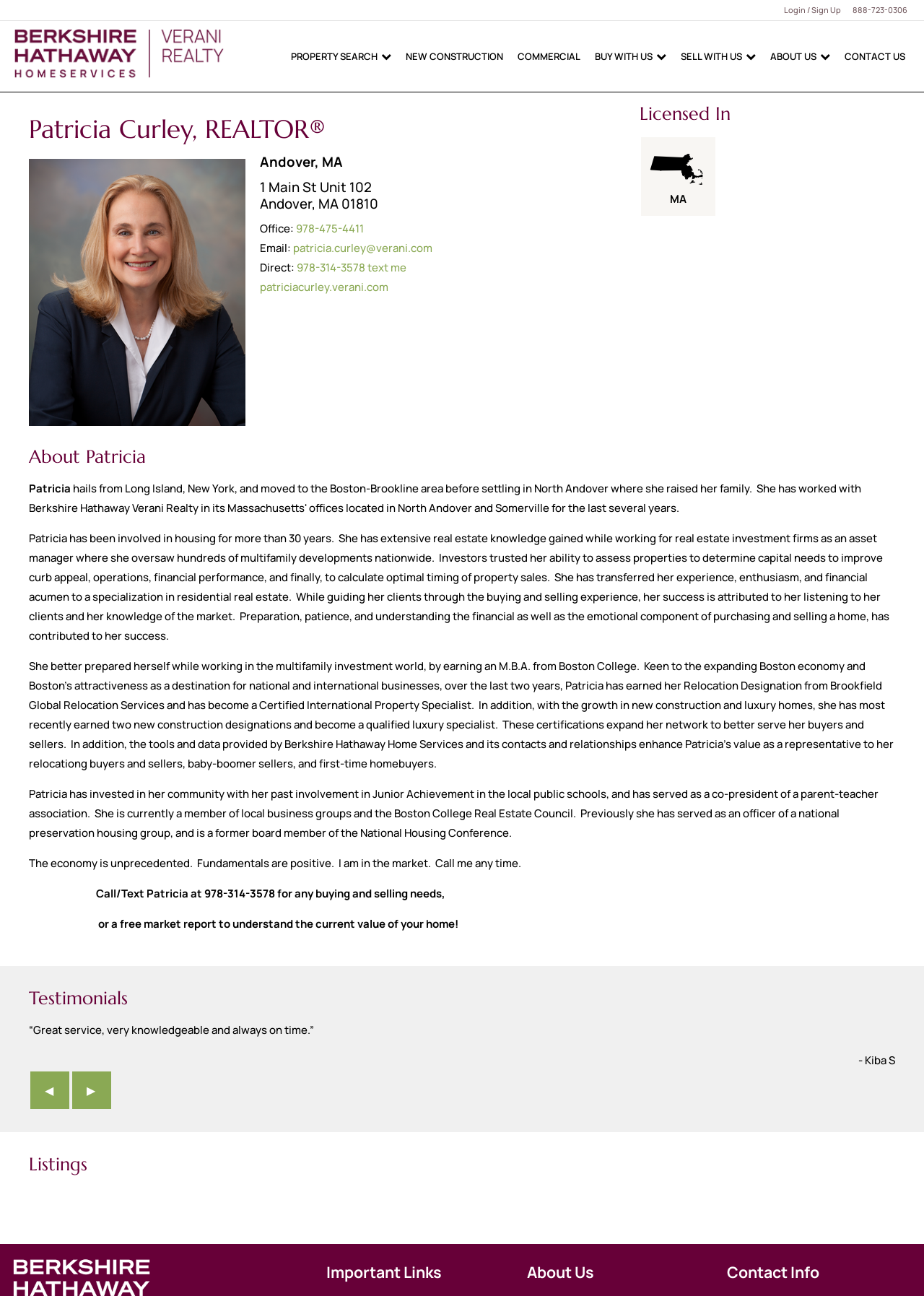Extract the bounding box coordinates for the HTML element that matches this description: "alt="Berkshire Hathaway HomeServices Verani Realty"". The coordinates should be four float numbers between 0 and 1, i.e., [left, top, right, bottom].

[0.012, 0.052, 0.246, 0.063]